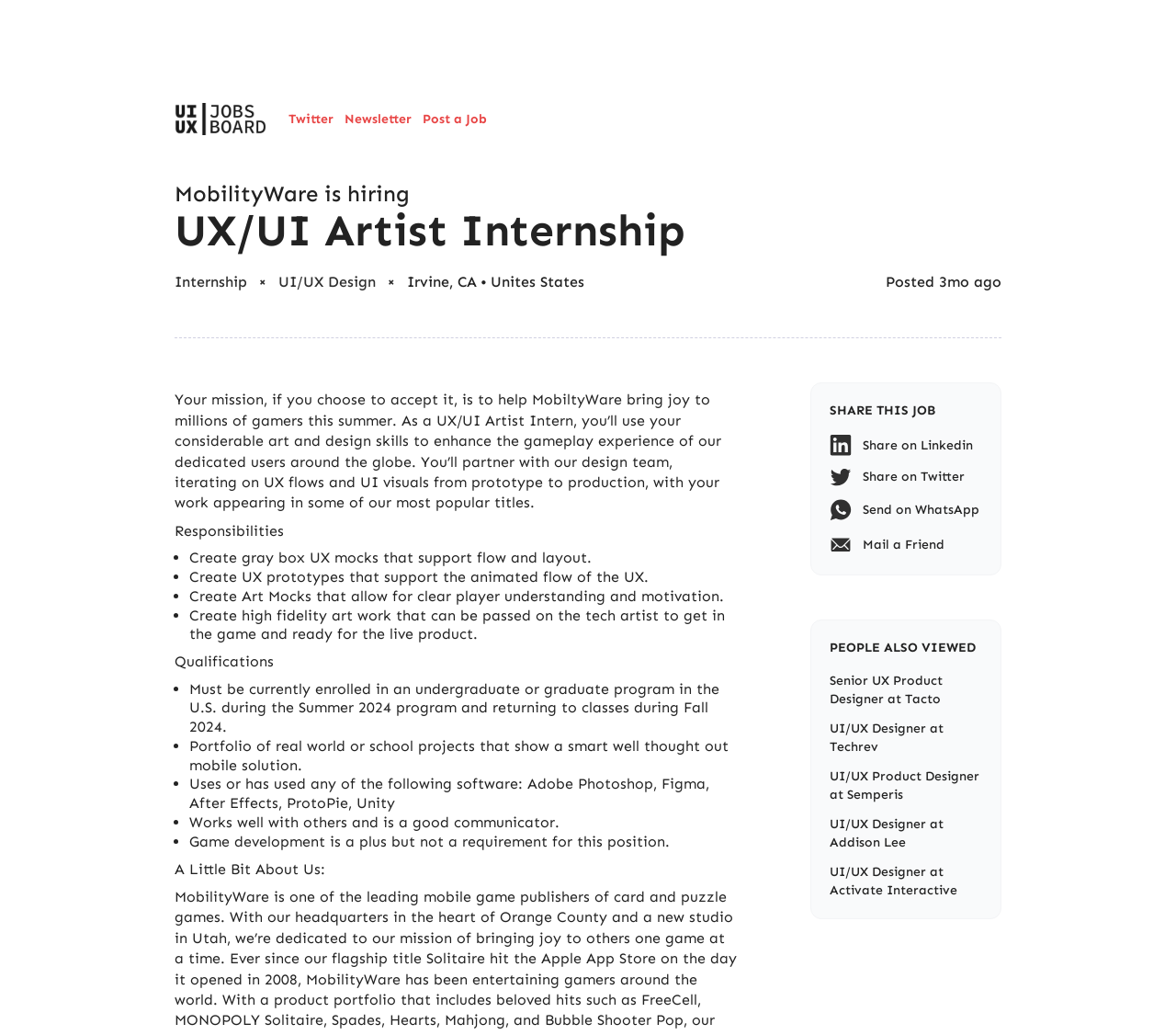Give a one-word or phrase response to the following question: What software skills are required for the internship?

Adobe Photoshop, Figma, etc.